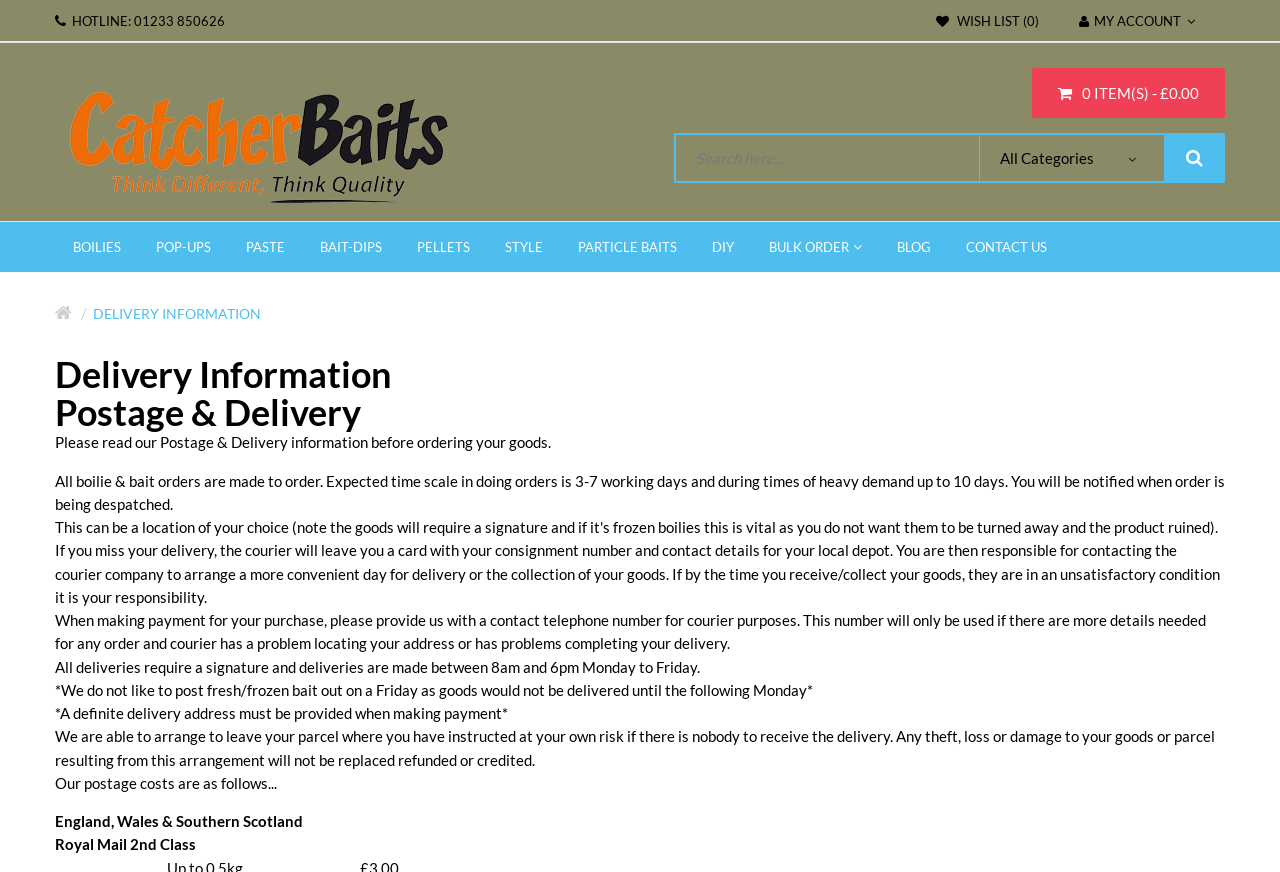Identify the bounding box of the UI element described as follows: "Delivery Information". Provide the coordinates as four float numbers in the range of 0 to 1 [left, top, right, bottom].

[0.073, 0.35, 0.204, 0.369]